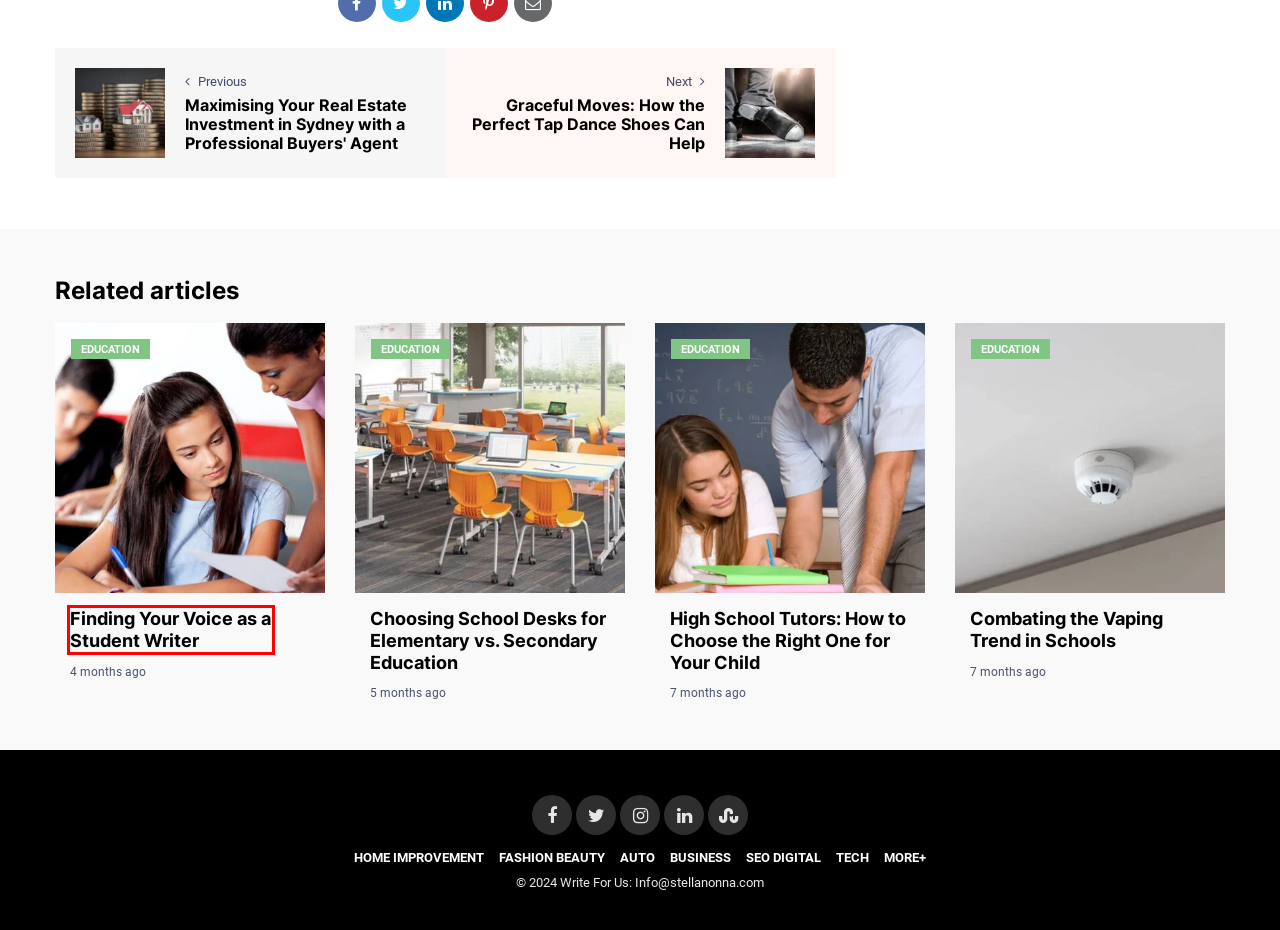Given a screenshot of a webpage with a red bounding box highlighting a UI element, determine which webpage description best matches the new webpage that appears after clicking the highlighted element. Here are the candidates:
A. HOME IMPROVEMENT - StellaNonna
B. AUTO - StellaNonna
C. Maximising Your Real Estate Investment in Sydney with a Professional Buyers' Agent - StellaNonna
D. Finding Your Voice as a Student Writer - StellaNonna
E. BUSINESS - StellaNonna
F. FASHION BEAUTY - StellaNonna
G. Graceful Moves: How the Perfect Tap Dance Shoes Can Help - StellaNonna
H. Choosing School Desks for Elementary vs. Secondary Education - StellaNonna

D